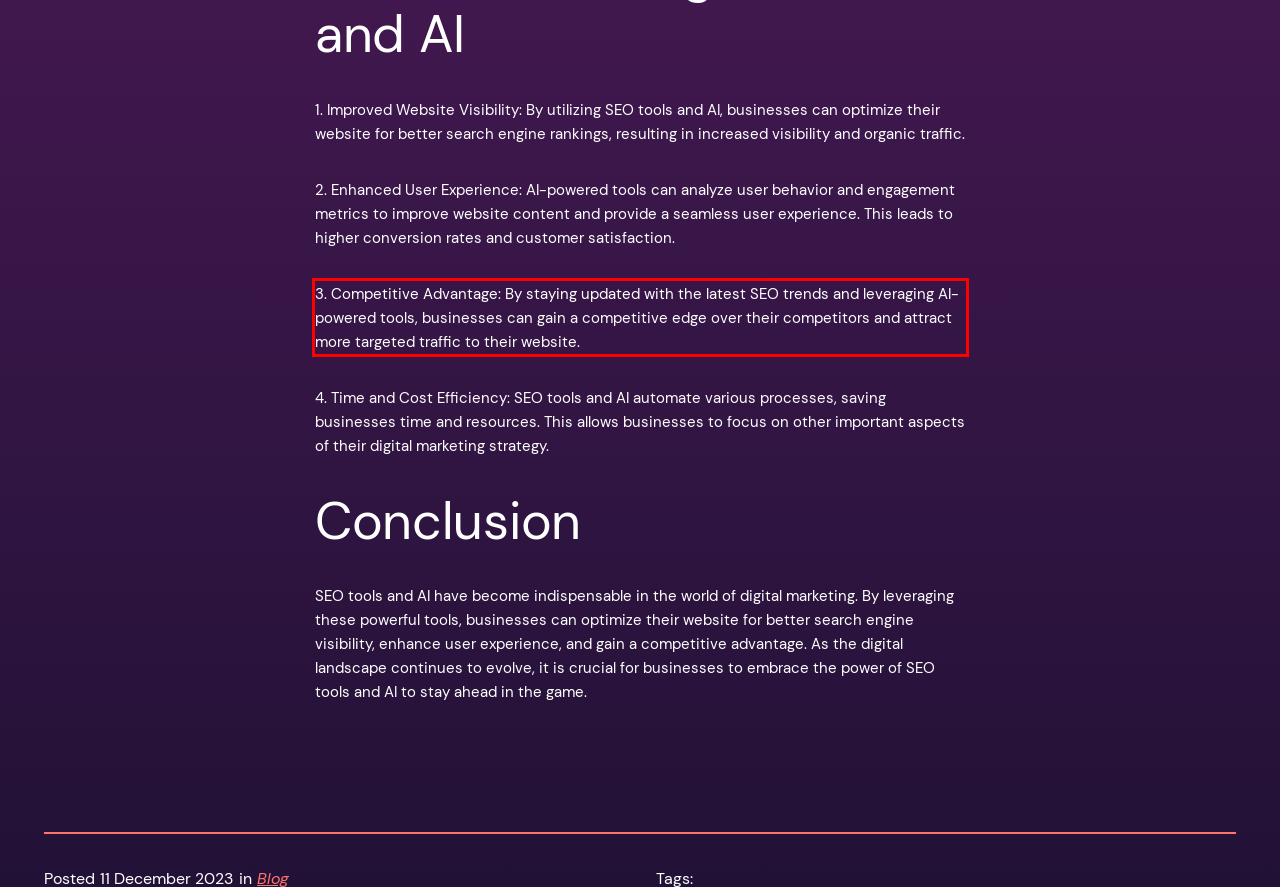Please perform OCR on the UI element surrounded by the red bounding box in the given webpage screenshot and extract its text content.

3. Competitive Advantage: By staying updated with the latest SEO trends and leveraging AI-powered tools, businesses can gain a competitive edge over their competitors and attract more targeted traffic to their website.